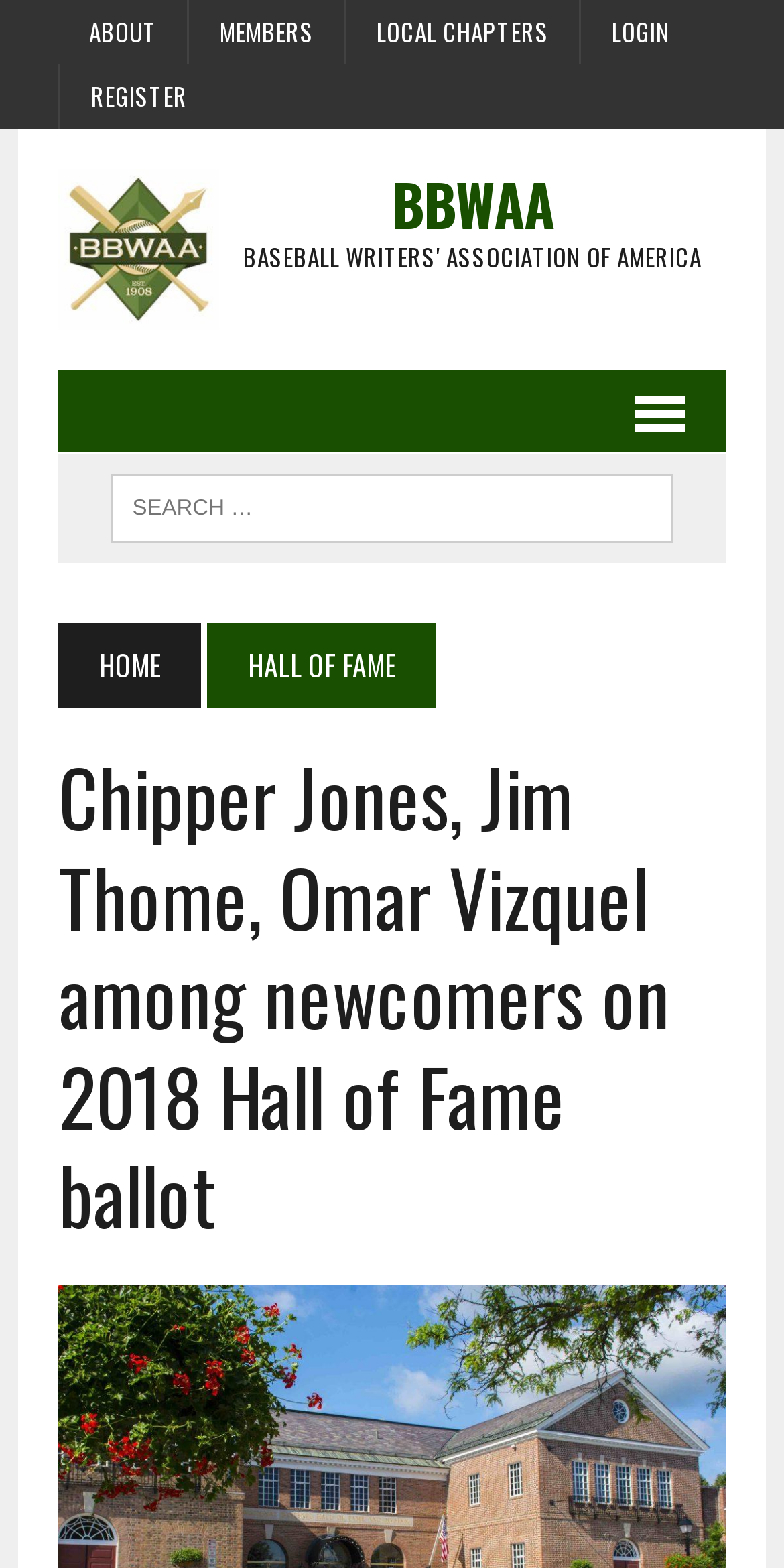Find the bounding box coordinates of the UI element according to this description: "Deny".

None